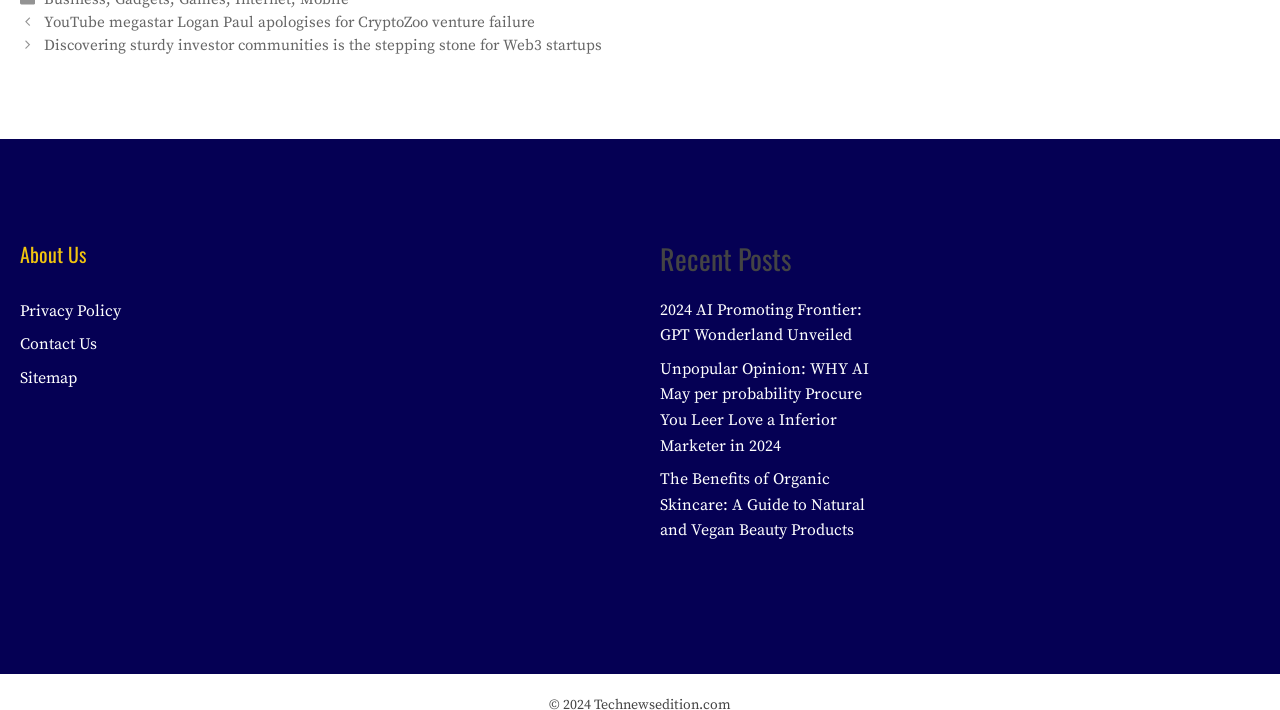Identify the bounding box coordinates necessary to click and complete the given instruction: "Discover recent posts".

[0.516, 0.336, 0.684, 0.391]